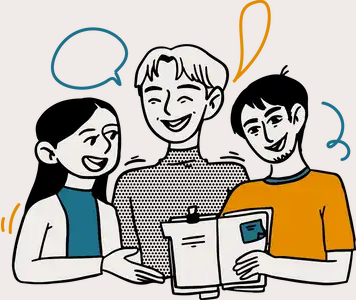How many characters are engaged in conversation?
Answer the question with a detailed explanation, including all necessary information.

The image features three animated characters, each engaged in a cheerful and lively conversation, with the central figure interacting with two other characters.